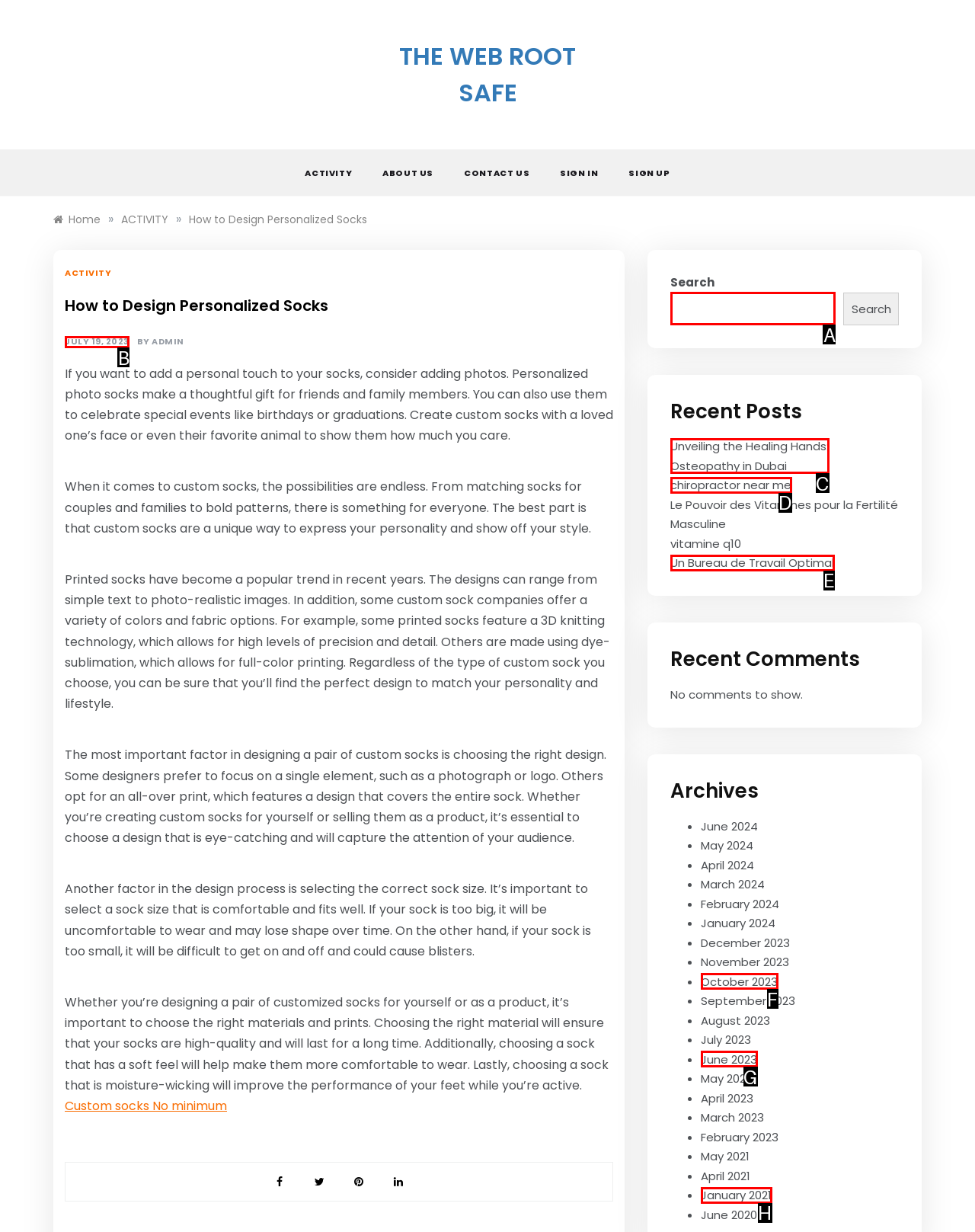What letter corresponds to the UI element to complete this task: Search for something
Answer directly with the letter.

A